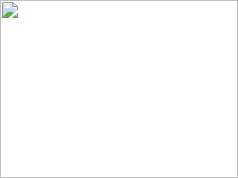Provide a comprehensive description of the image.

The image showcases a sleek and dynamic design element associated with the article titled "NEW Mercedes-AMG CLE 53 Coupé (2024) | NO MORE 4-CYLINDER | Exhaust Sound & Design." Positioned prominently on the webpage, this visual representation likely highlights key features or the aesthetics of the 2024 Mercedes-AMG CLE 53 Coupé, capturing the vehicle's essence and performance appeal. The context suggests a focus on automotive innovation and luxury design, enticing enthusiasts and potential buyers to delve deeper into the article to explore specifications, performance metrics, and sound design details of this exciting model.